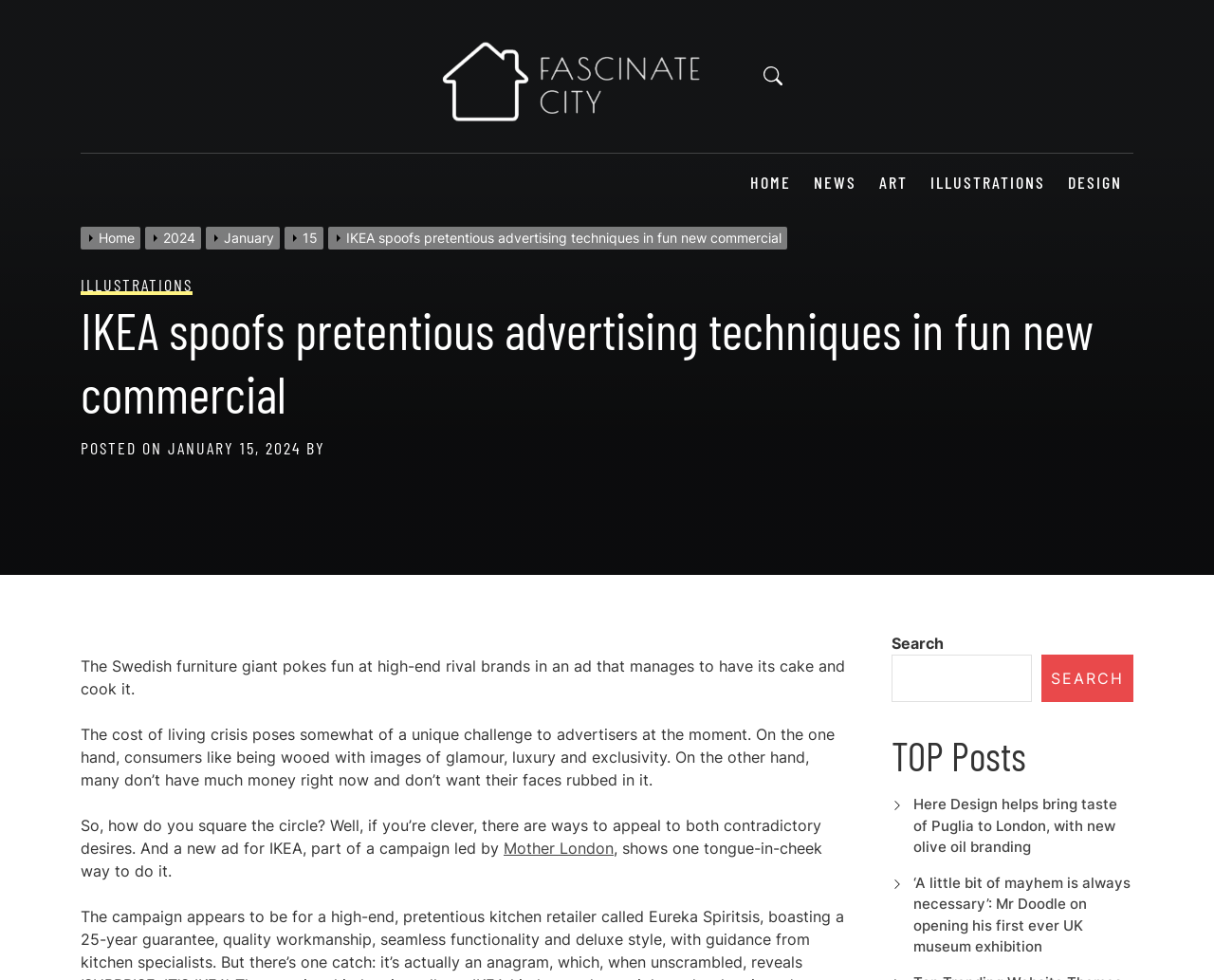Pinpoint the bounding box coordinates of the element you need to click to execute the following instruction: "Search for something". The bounding box should be represented by four float numbers between 0 and 1, in the format [left, top, right, bottom].

[0.734, 0.668, 0.85, 0.716]